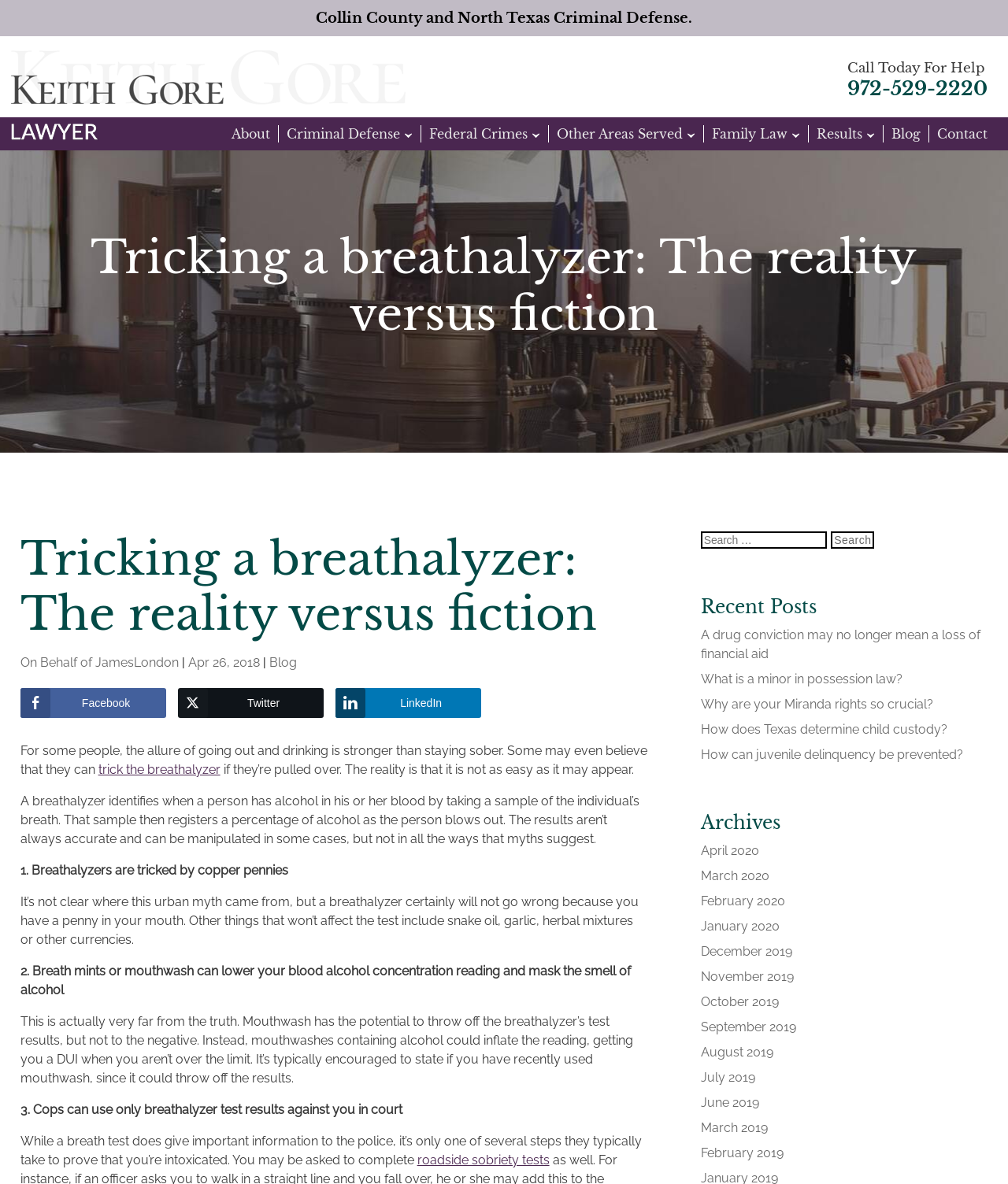Utilize the details in the image to give a detailed response to the question: What are the recent posts listed on the webpage?

The recent posts listed on the webpage include topics such as 'A drug conviction may no longer mean a loss of financial aid', 'What is a minor in possession law?', 'Why are your Miranda rights so crucial?', and several others.